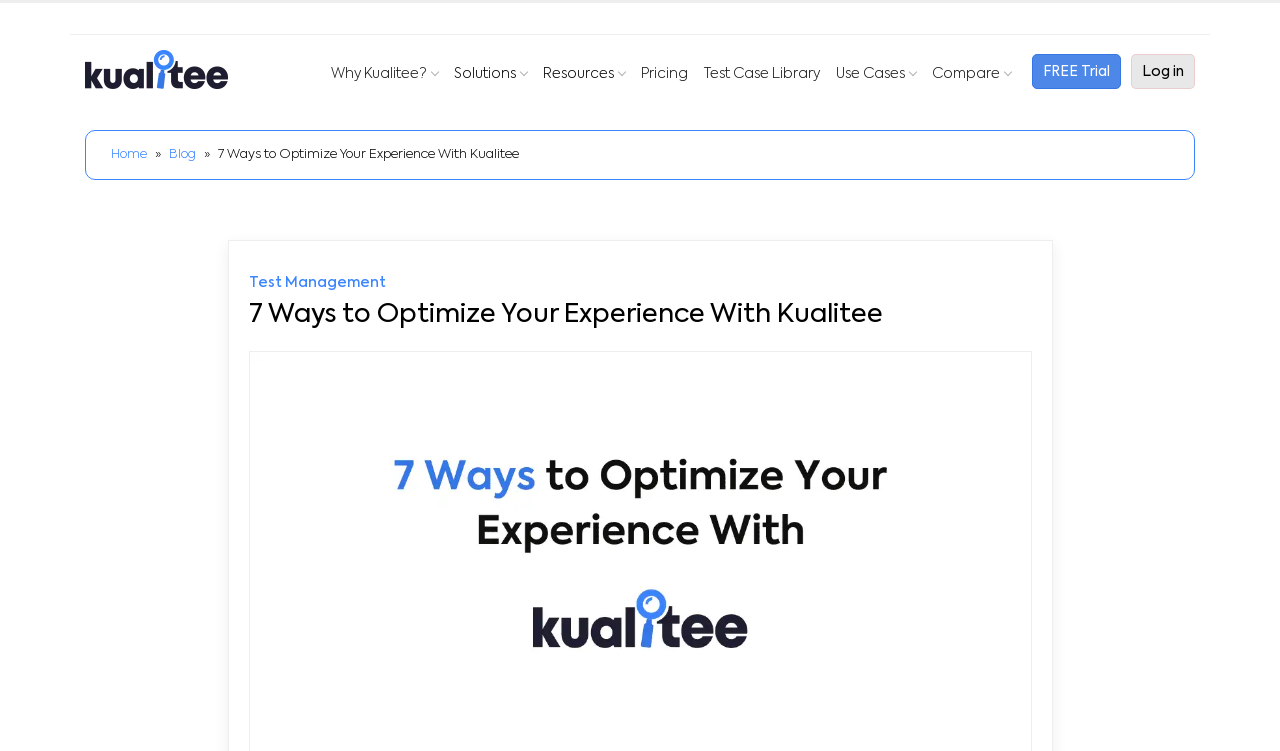Given the element description: "Use Cases", predict the bounding box coordinates of the UI element it refers to, using four float numbers between 0 and 1, i.e., [left, top, right, bottom].

[0.648, 0.059, 0.72, 0.14]